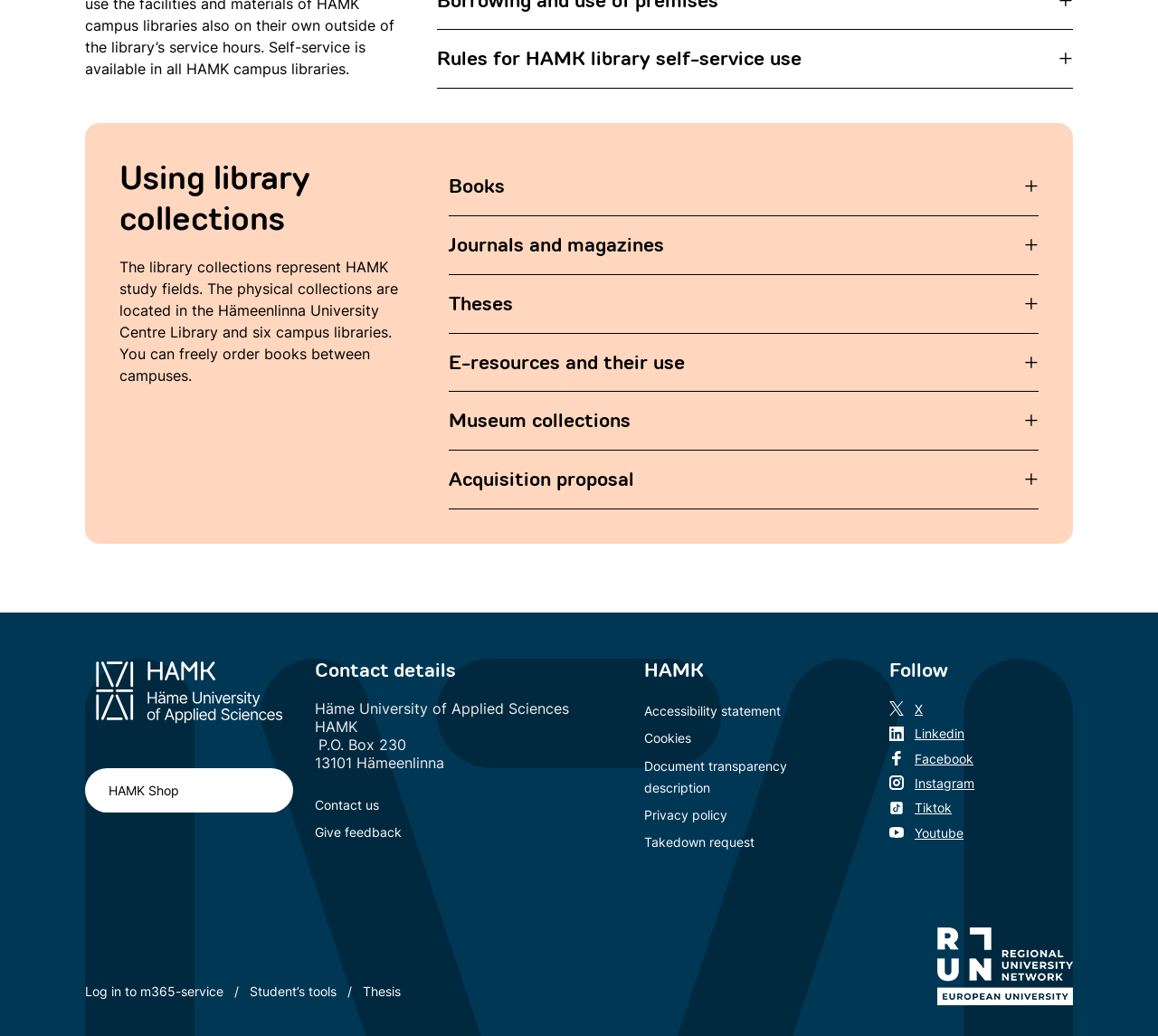From the screenshot, find the bounding box of the UI element matching this description: "Journals and magazines". Supply the bounding box coordinates in the form [left, top, right, bottom], each a float between 0 and 1.

[0.388, 0.209, 0.897, 0.265]